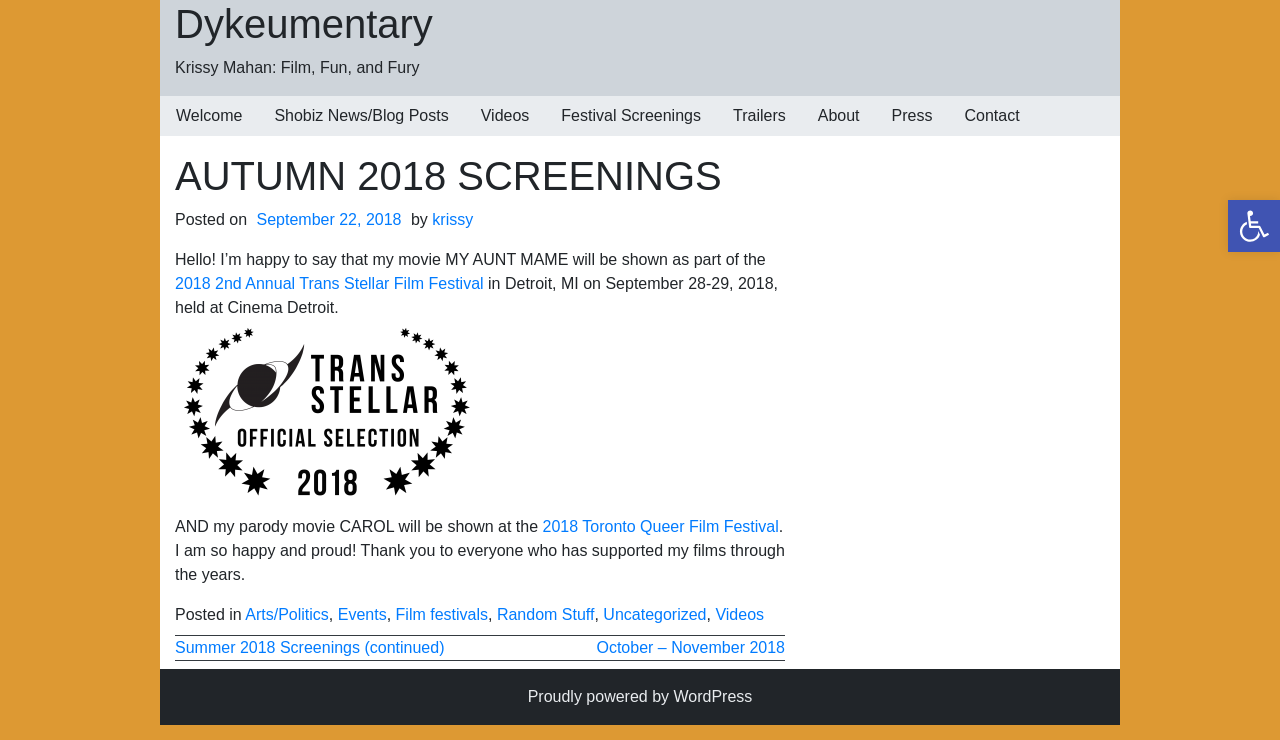Extract the primary header of the webpage and generate its text.

AUTUMN 2018 SCREENINGS